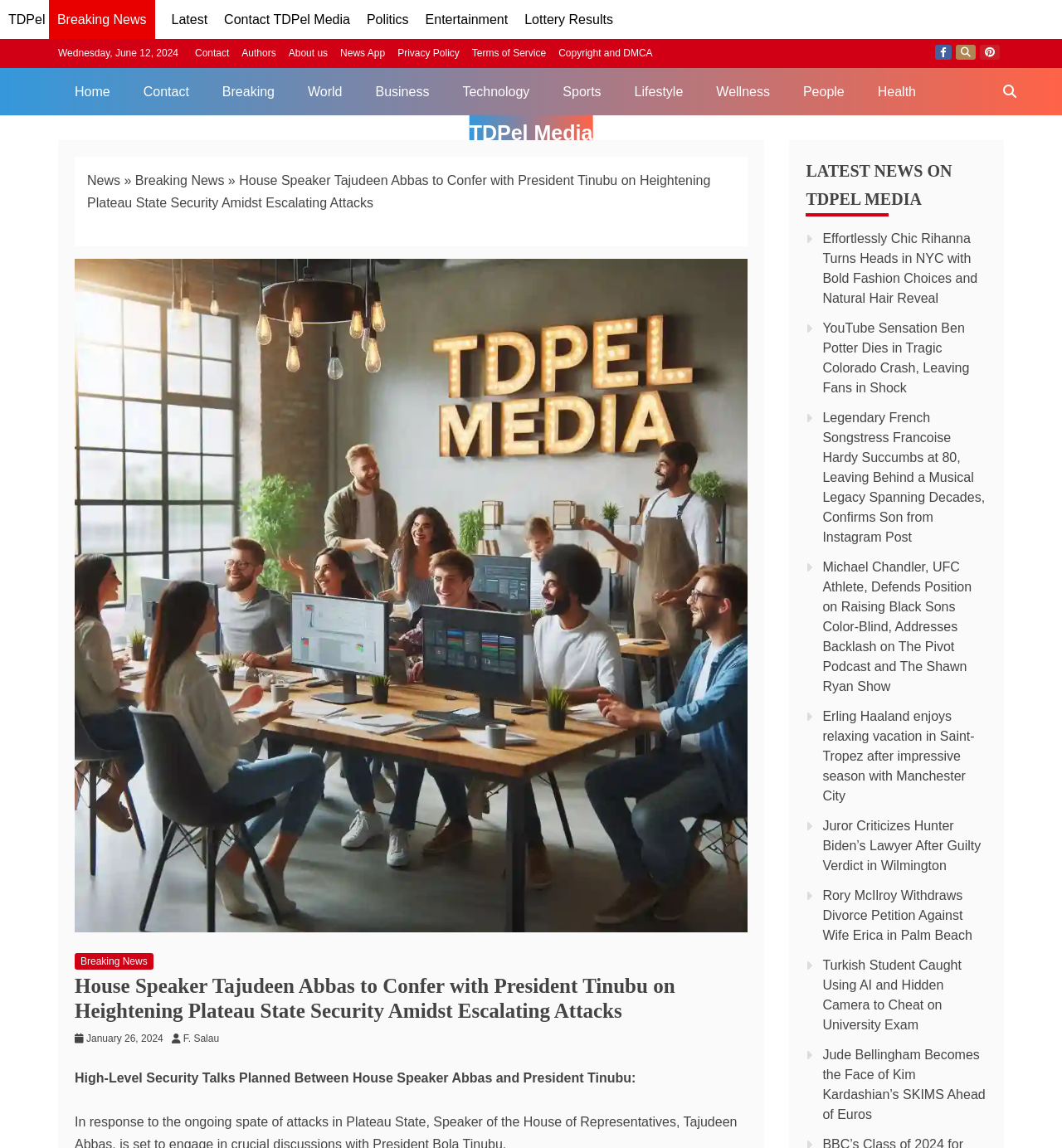Locate the bounding box coordinates of the clickable part needed for the task: "Read the latest news on 'Effortlessly Chic Rihanna Turns Heads in NYC with Bold Fashion Choices and Natural Hair Reveal'".

[0.775, 0.201, 0.92, 0.266]